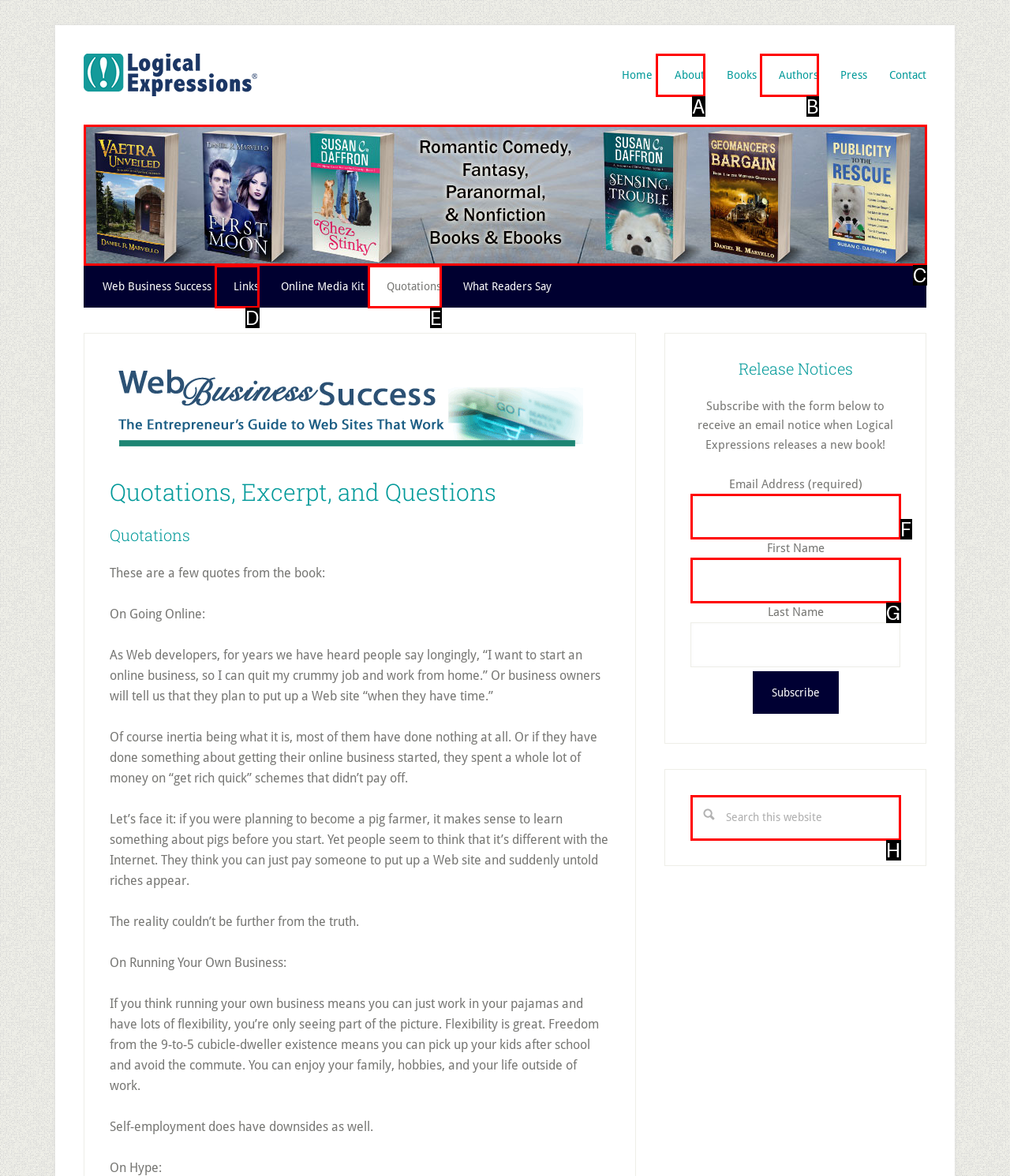Select the option that matches this description: parent_node: Email Address (required) name="EMAIL"
Answer by giving the letter of the chosen option.

F